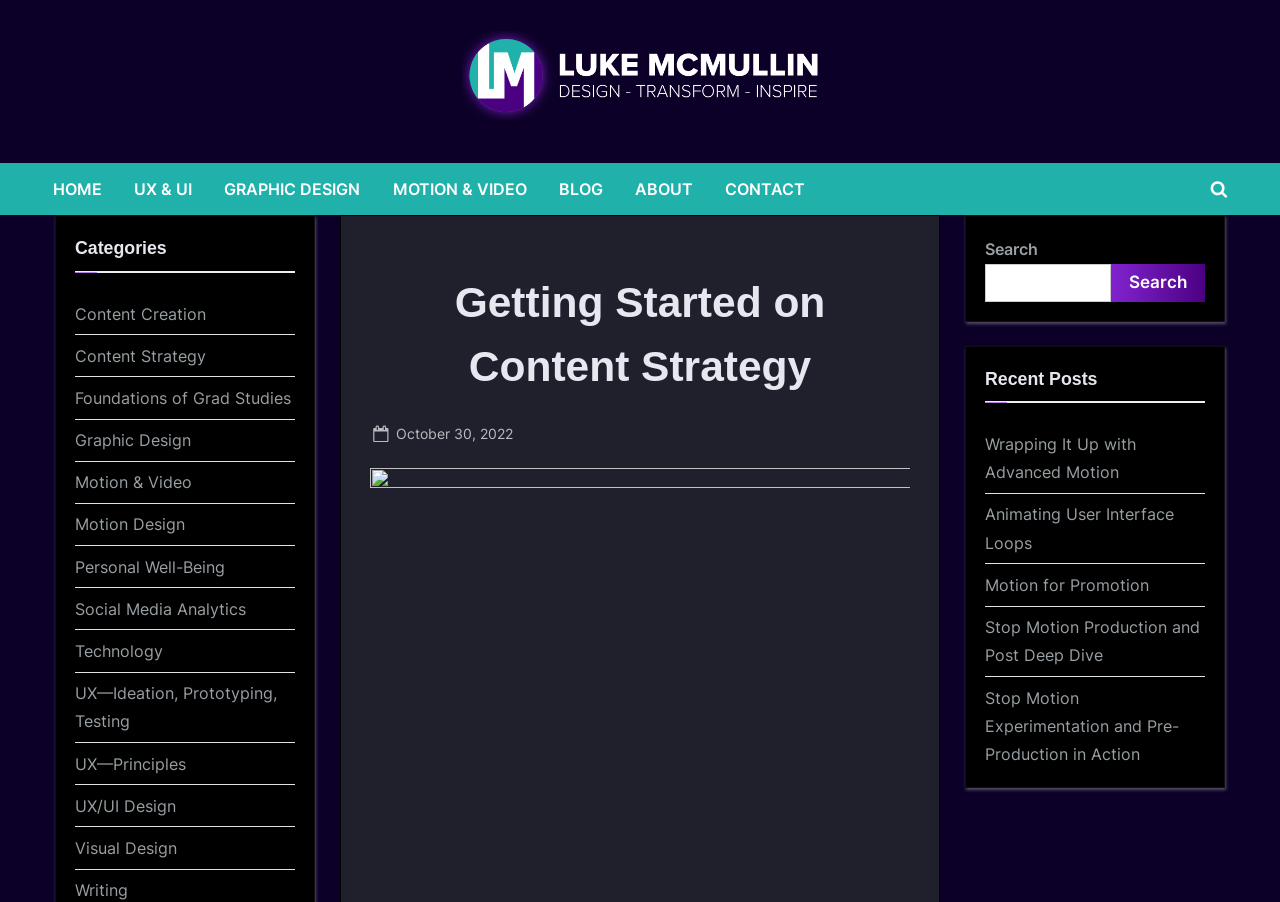How many recent posts are listed on the webpage?
Observe the image and answer the question with a one-word or short phrase response.

5